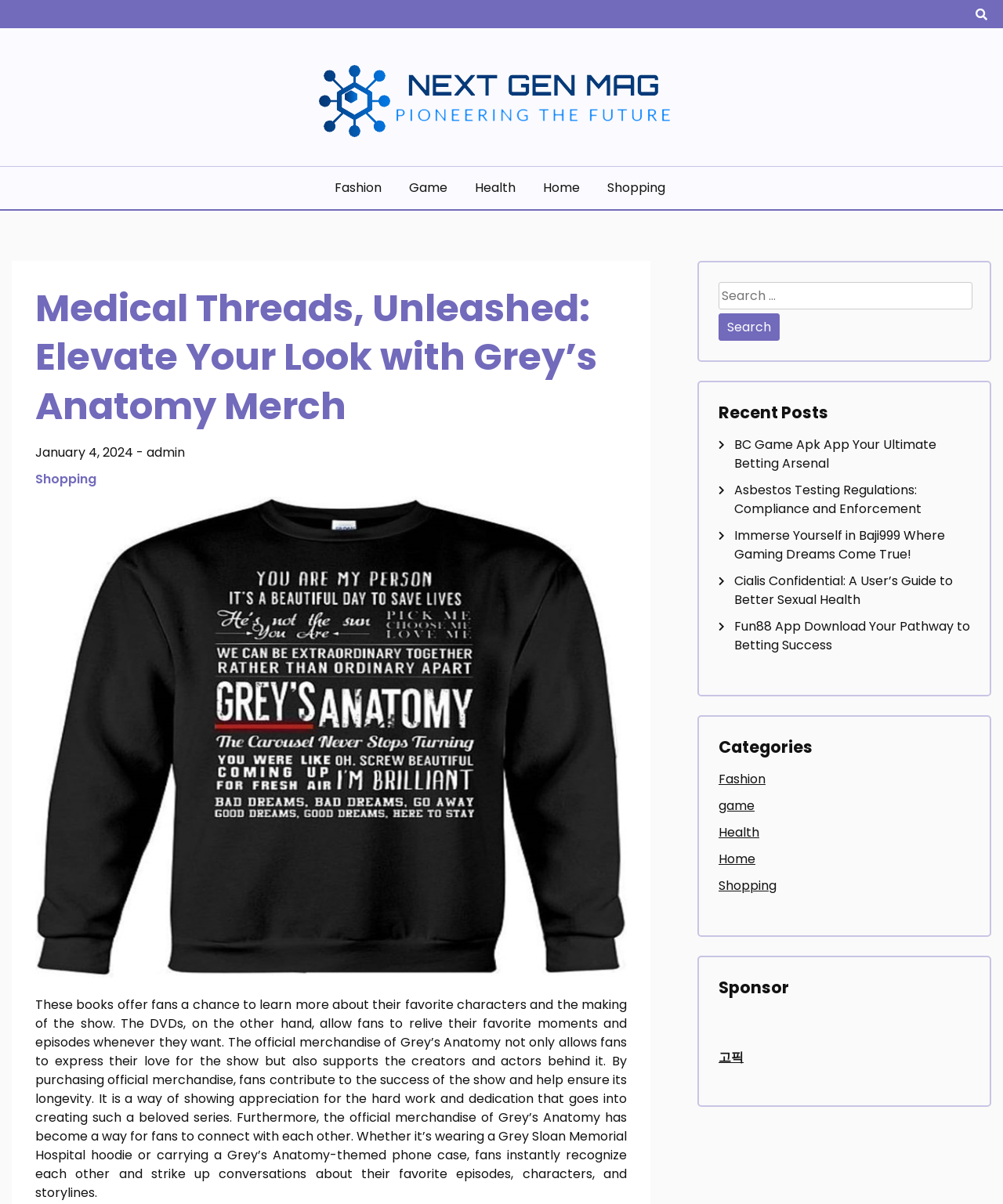Elaborate on the webpage's design and content in a detailed caption.

The webpage is about Medical Threads, Unleashed, which is a Grey's Anatomy merchandise platform. At the top right corner, there is a button with a search icon. Below it, there is a link to "Next Gen Mag" with an accompanying image. To the right of this link, there is a heading "Pioneering the Future". 

Below this heading, there are five links to different categories: Fashion, Game, Health, Home, and Shopping. The Shopping link is highlighted, indicating that it is the current page. 

The main content of the page is a header with the title "Medical Threads, Unleashed: Elevate Your Look with Grey’s Anatomy Merch". Below the title, there is a link to the date "January 4, 2024", followed by a hyphen and a link to the author "admin". 

To the right of the title, there is an image related to Grey's Anatomy merchandise. Below the image, there is a long paragraph of text describing the benefits of purchasing official Grey's Anatomy merchandise, such as showing appreciation for the show's creators and actors, and connecting with other fans.

On the right side of the page, there is a search bar with a button and a placeholder text "Search for:". Below the search bar, there is a heading "Recent Posts" followed by five links to different articles. 

Further down, there is a heading "Categories" with five links to different categories: Fashion, Game, Health, Home, and Shopping. Finally, there is a heading "Sponsor" with a link to "고픽" and a small amount of text. At the bottom right corner, there is a link with a Facebook icon.